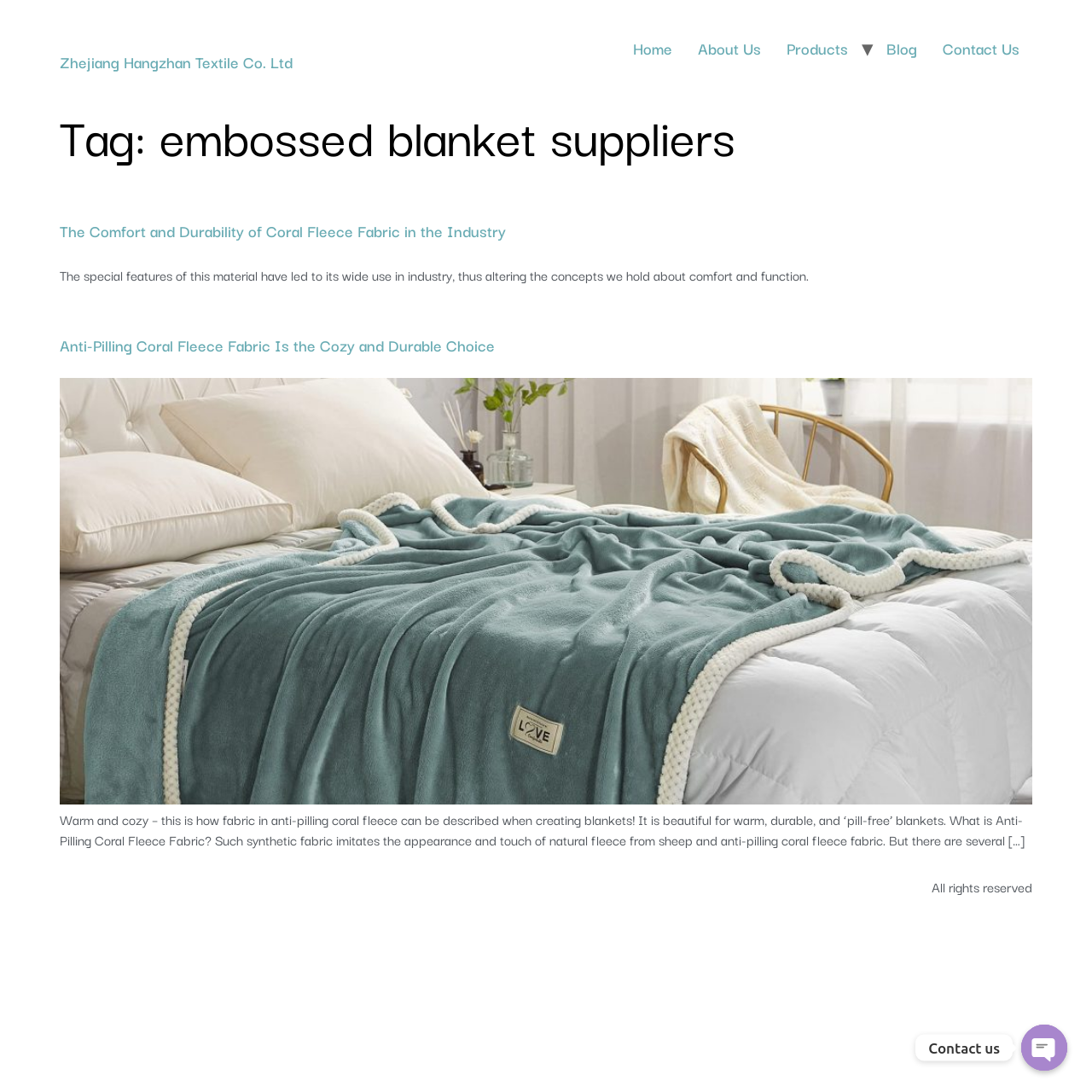Identify the bounding box coordinates of the region that needs to be clicked to carry out this instruction: "read blog posts". Provide these coordinates as four float numbers ranging from 0 to 1, i.e., [left, top, right, bottom].

[0.8, 0.028, 0.852, 0.059]